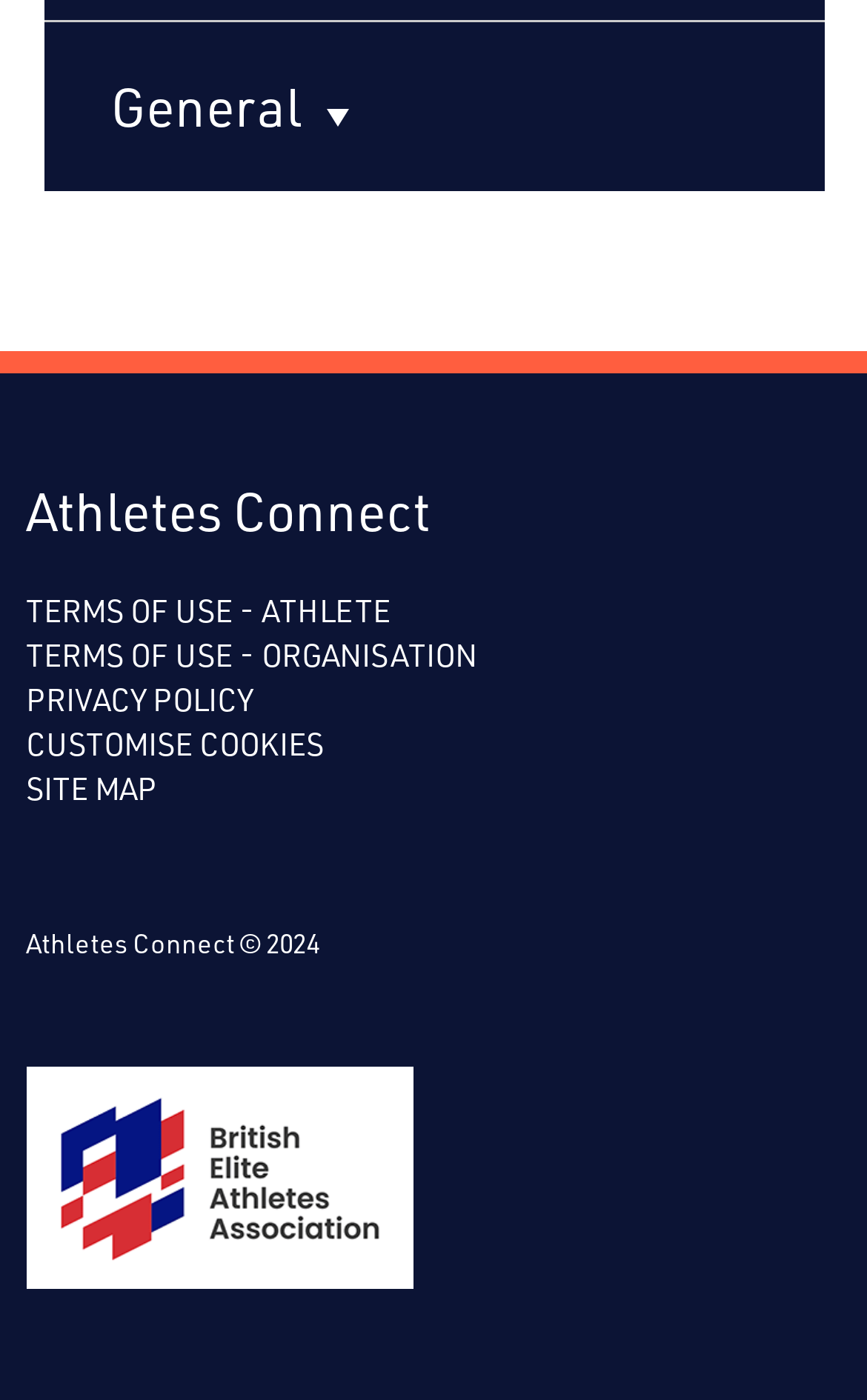Please answer the following query using a single word or phrase: 
What is the copyright year?

2024